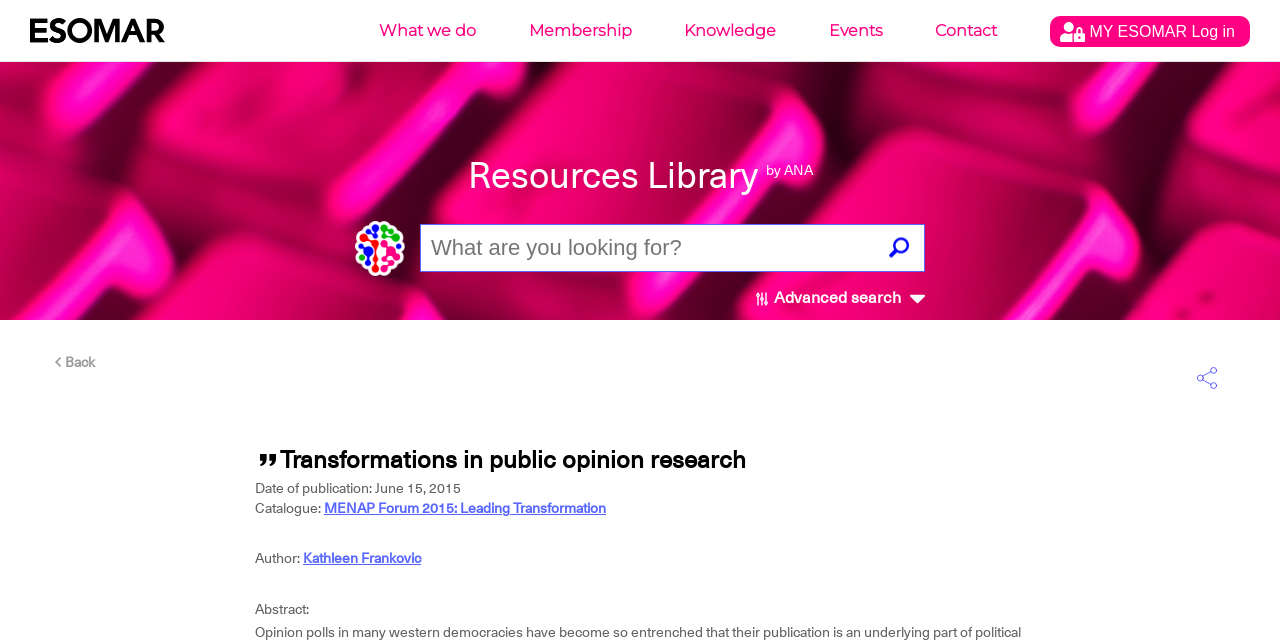Present a detailed account of what is displayed on the webpage.

This webpage appears to be a research library or repository, specifically focused on public opinion research. At the top of the page, there is a navigation menu with links to "What we do", "Membership", "Knowledge", "Events", and "Contact". On the right side of the navigation menu, there is a login button labeled "MY ESOMAR Log in" accompanied by a small icon. 

Below the navigation menu, there is a prominent heading "Resources Library by ANA" with an image of the ANA logo next to it. Underneath, there is a search bar with a placeholder text "What are you looking for?" and a search button. 

The main content of the page is divided into sections, each with a heading "Citation" and containing information about a specific research paper or article. Each section includes the title of the paper, the author, the date of publication, and a brief abstract. There are also links to retrieve the full document and buttons to copy the APA citation. 

There are multiple sections with this format, each describing a different research paper. The papers seem to be related to public opinion research, with topics such as "Transformations in public opinion research", "Public opinion research in Yugoslavia", "Independent public opinion research in transitional China", and "Public versus private opinion".